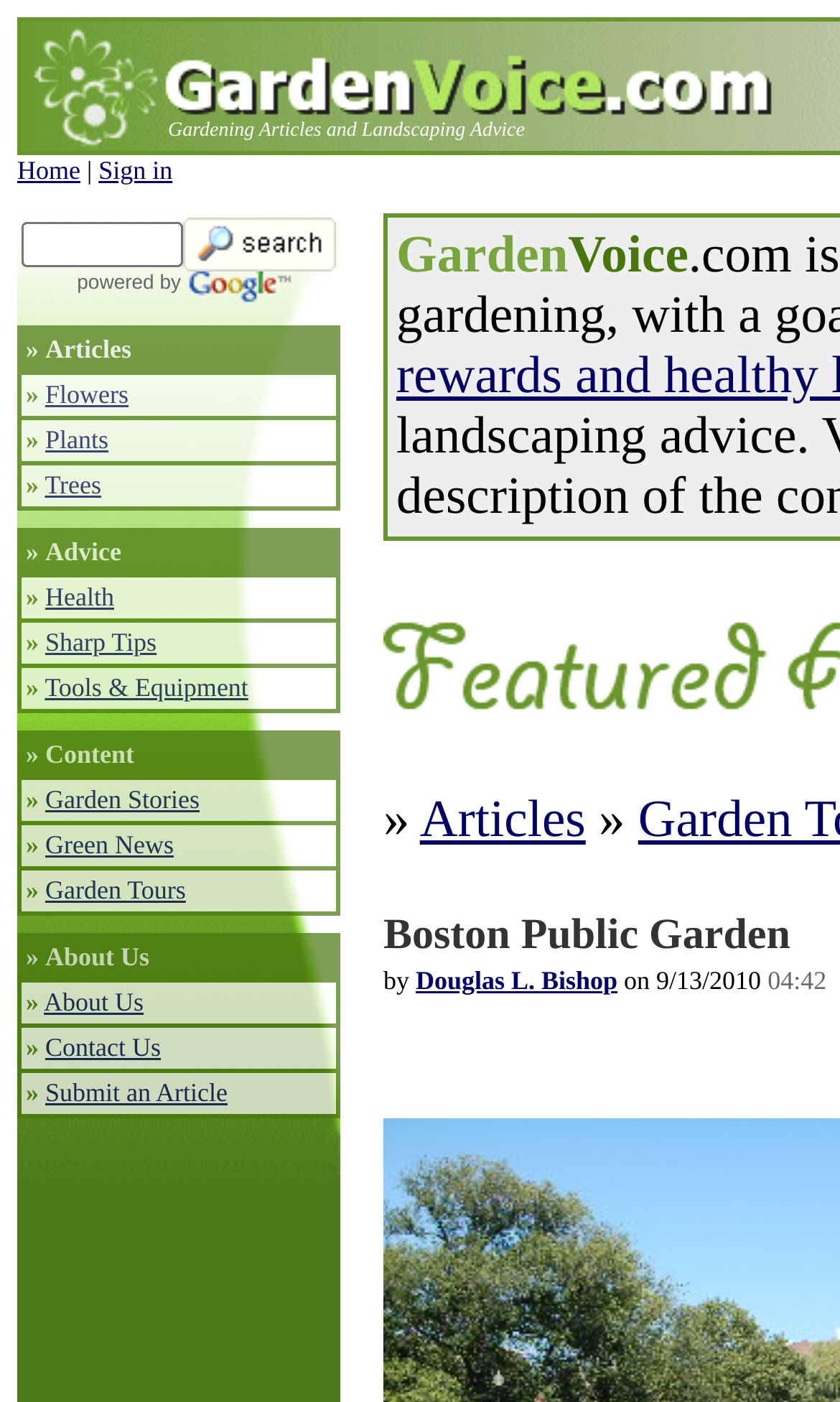Determine the bounding box of the UI component based on this description: "Sign in". The bounding box coordinates should be four float values between 0 and 1, i.e., [left, top, right, bottom].

[0.117, 0.111, 0.205, 0.132]